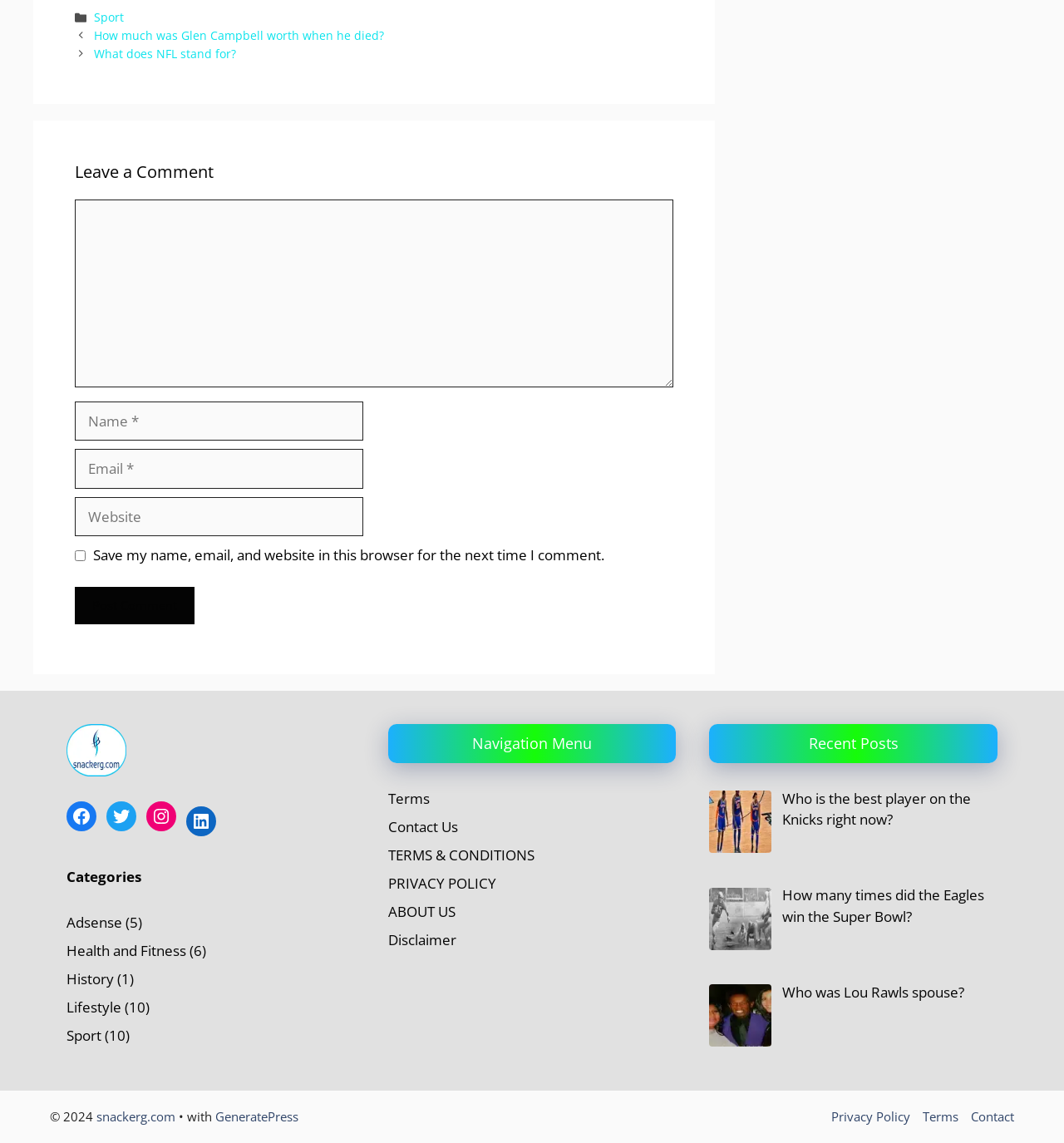Locate the bounding box coordinates of the area to click to fulfill this instruction: "Enter your name in the 'Name' field". The bounding box should be presented as four float numbers between 0 and 1, in the order [left, top, right, bottom].

[0.07, 0.351, 0.341, 0.386]